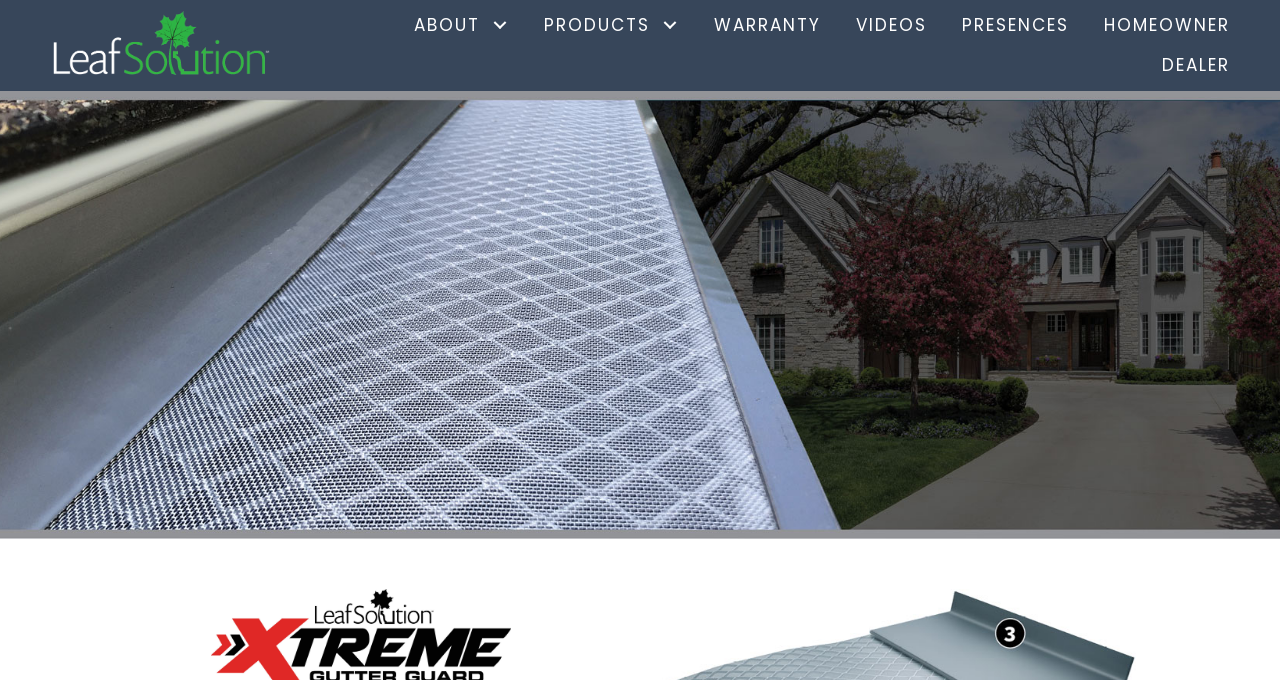Determine the bounding box coordinates for the area you should click to complete the following instruction: "Open the ABOUT submenu".

[0.379, 0.016, 0.402, 0.058]